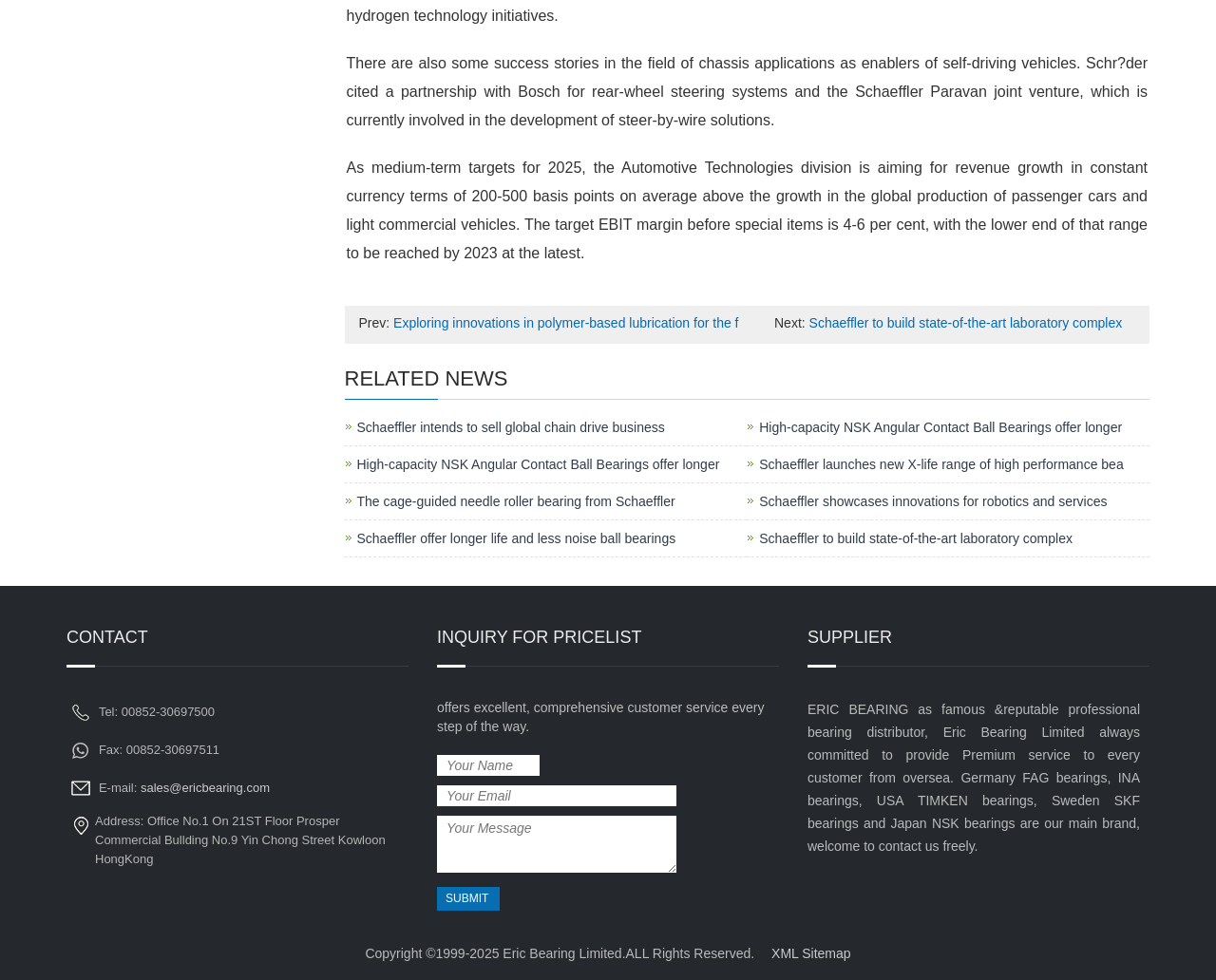Predict the bounding box of the UI element based on the description: "sales@ericbearing.com". The coordinates should be four float numbers between 0 and 1, formatted as [left, top, right, bottom].

[0.116, 0.797, 0.222, 0.812]